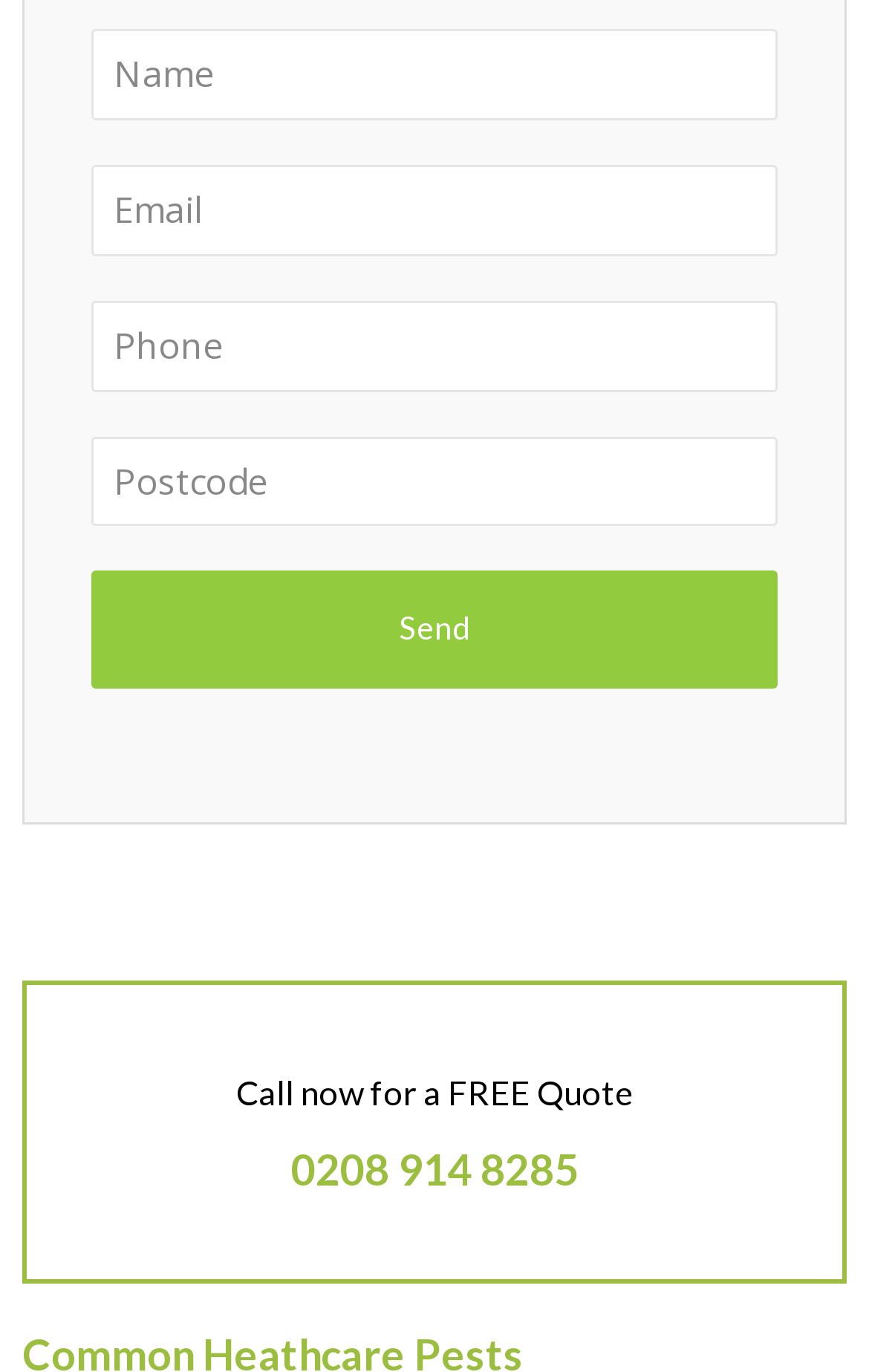Answer the question in a single word or phrase:
What is the phone number displayed prominently?

0208 914 8285